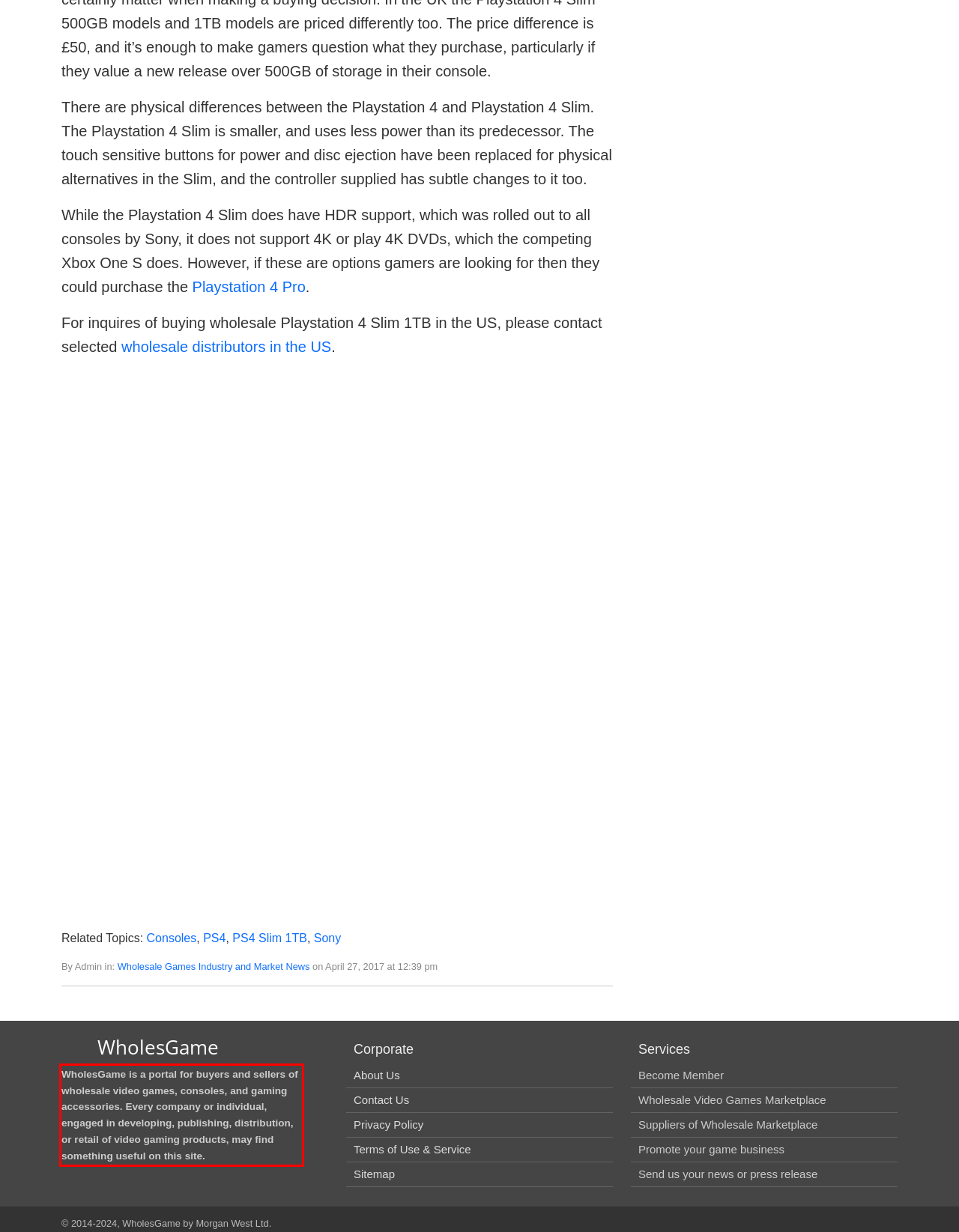You have a screenshot of a webpage, and there is a red bounding box around a UI element. Utilize OCR to extract the text within this red bounding box.

WholesGame is a portal for buyers and sellers of wholesale video games, consoles, and gaming accessories. Every company or individual, engaged in developing, publishing, distribution, or retail of video gaming products, may find something useful on this site.